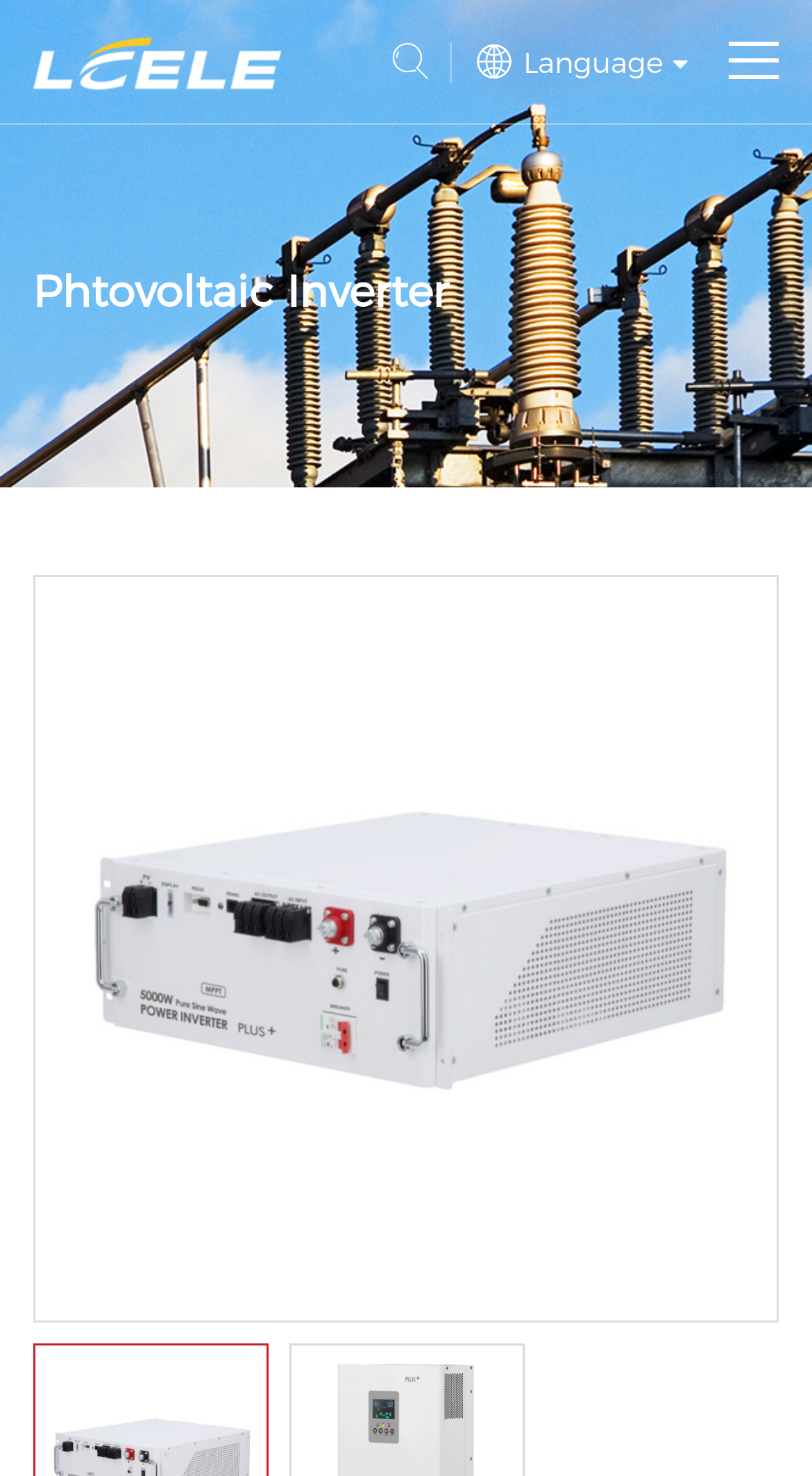Locate the bounding box coordinates of the region to be clicked to comply with the following instruction: "click the search button". The coordinates must be four float numbers between 0 and 1, in the form [left, top, right, bottom].

None